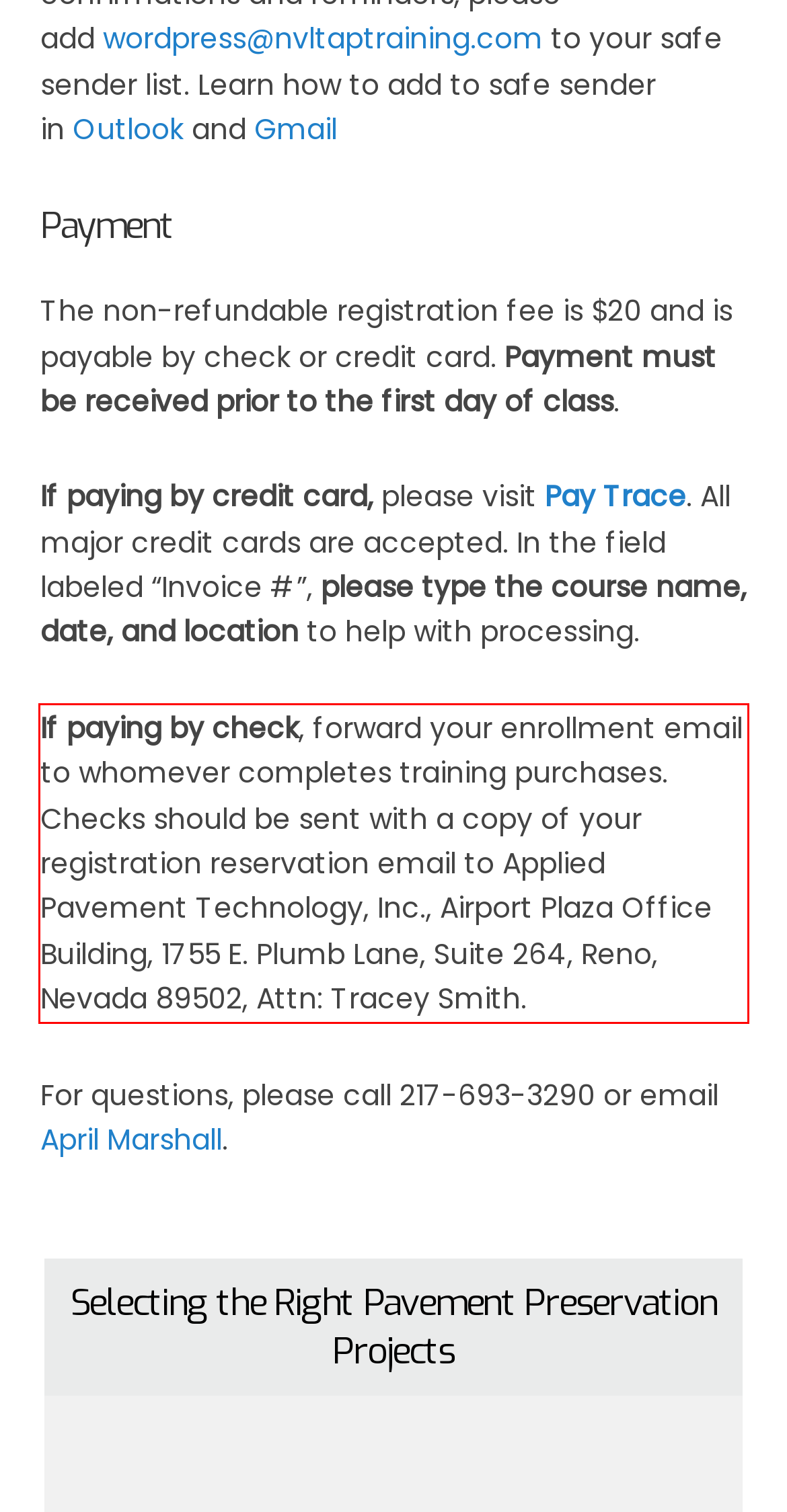Given a screenshot of a webpage, identify the red bounding box and perform OCR to recognize the text within that box.

If paying by check, forward your enrollment email to whomever completes training purchases. Checks should be sent with a copy of your registration reservation email to Applied Pavement Technology, Inc., Airport Plaza Office Building, 1755 E. Plumb Lane, Suite 264, Reno, Nevada 89502, Attn: Tracey Smith.